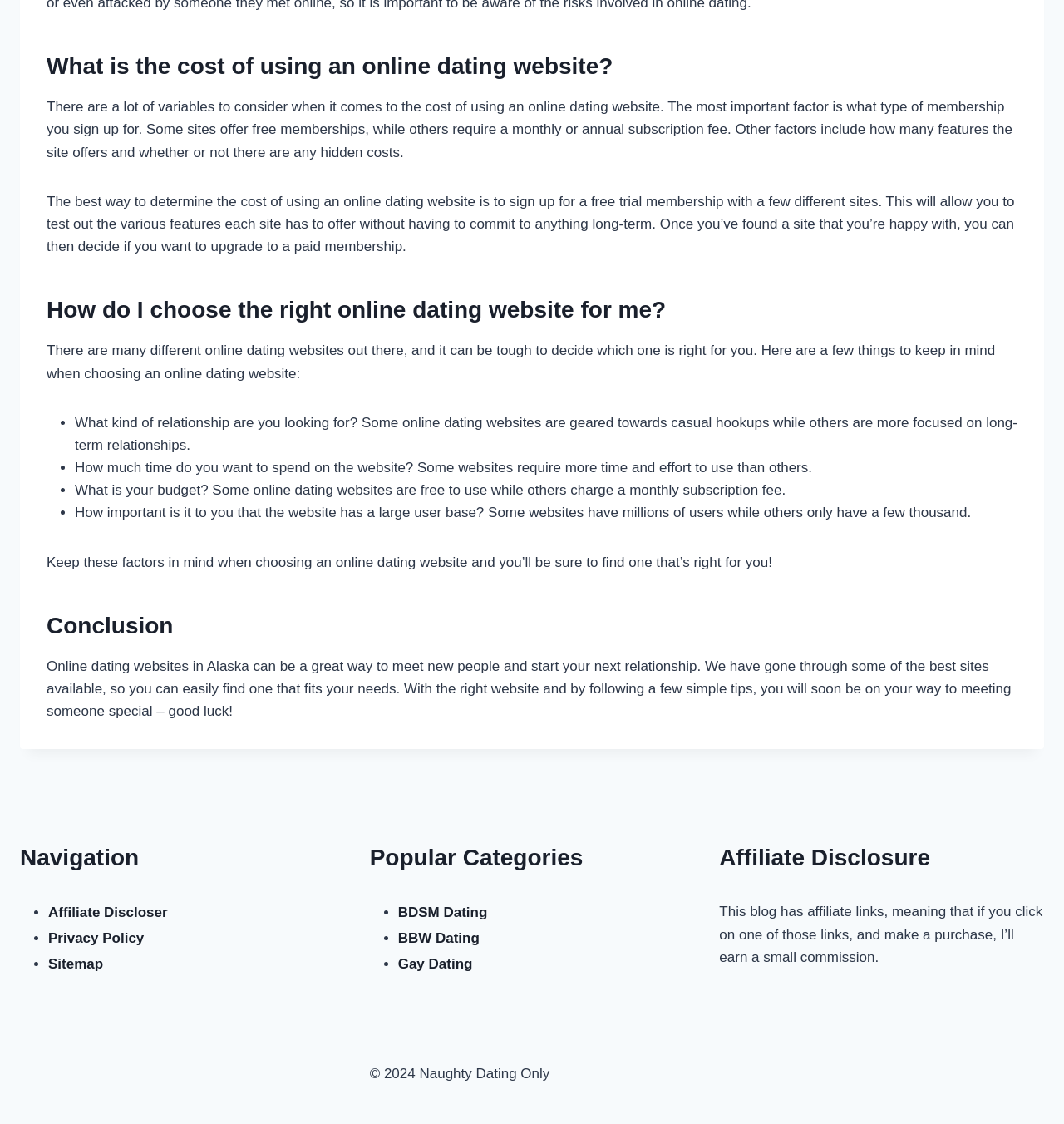What is the name of the blog mentioned in the webpage? Observe the screenshot and provide a one-word or short phrase answer.

Naughty Dating Only